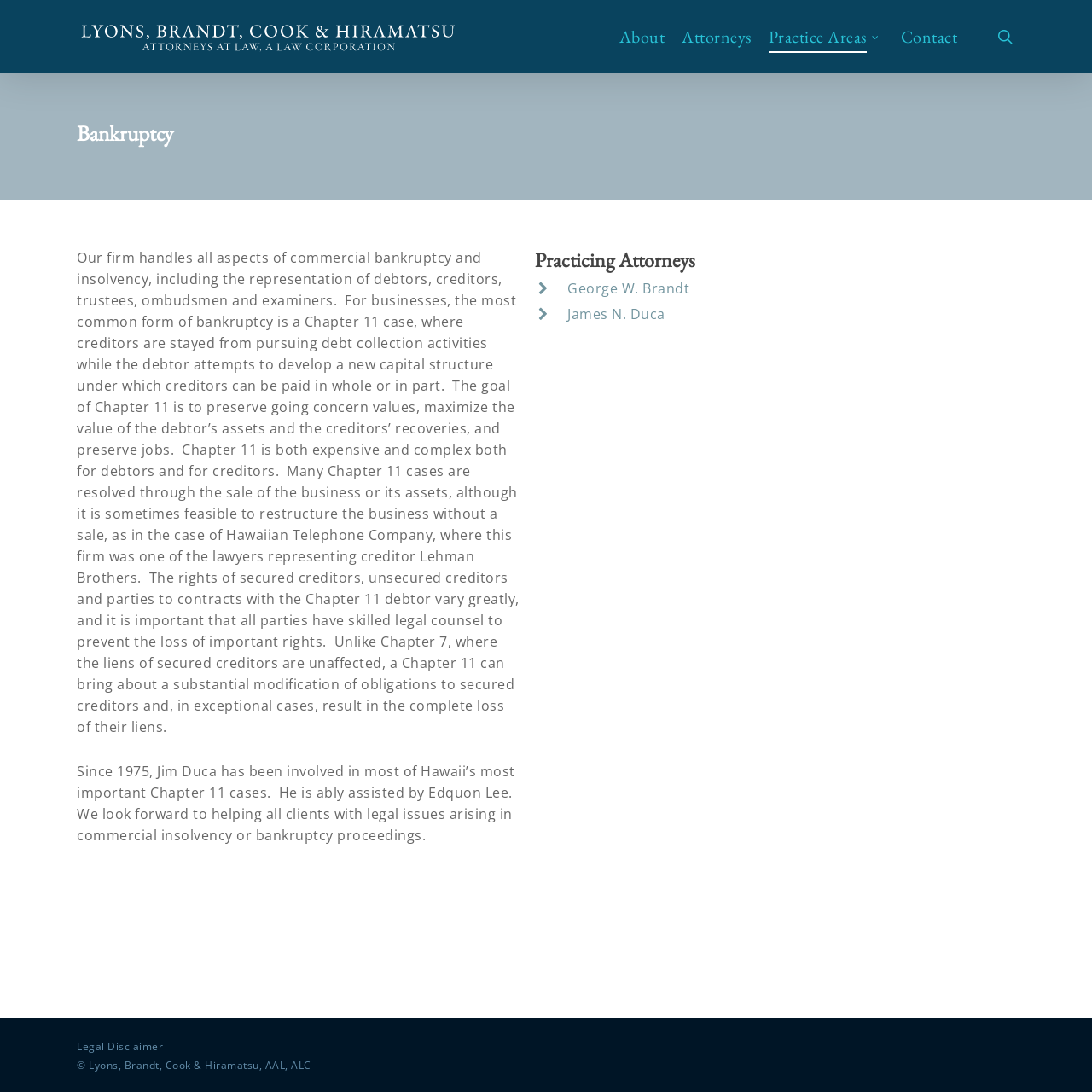What type of law does this firm handle?
Deliver a detailed and extensive answer to the question.

Based on the webpage content, specifically the heading 'Bankruptcy' and the text describing the firm's services, it is clear that this firm handles bankruptcy law.